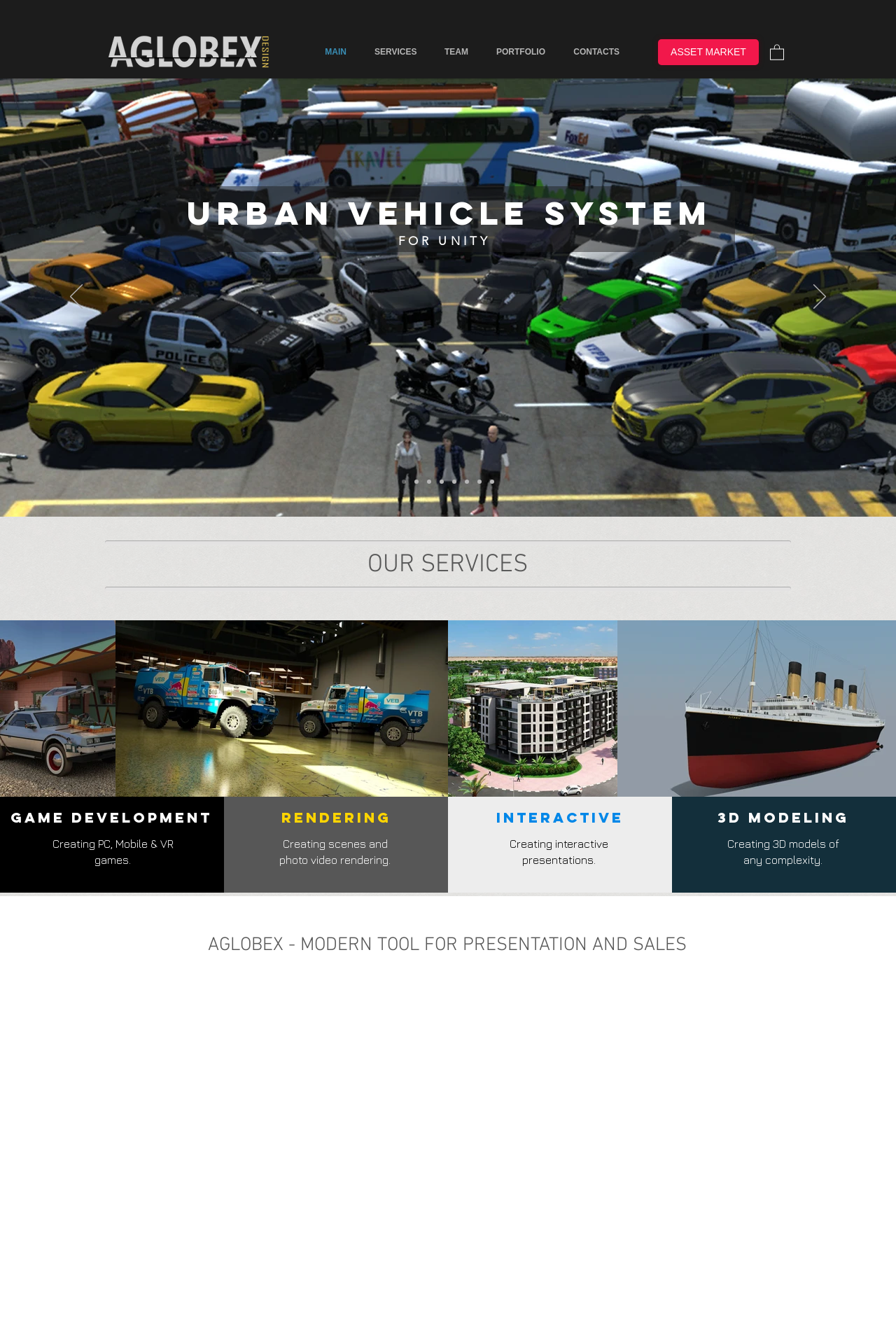Answer in one word or a short phrase: 
What is the purpose of Aglobex?

Modern tool for presentation and sales